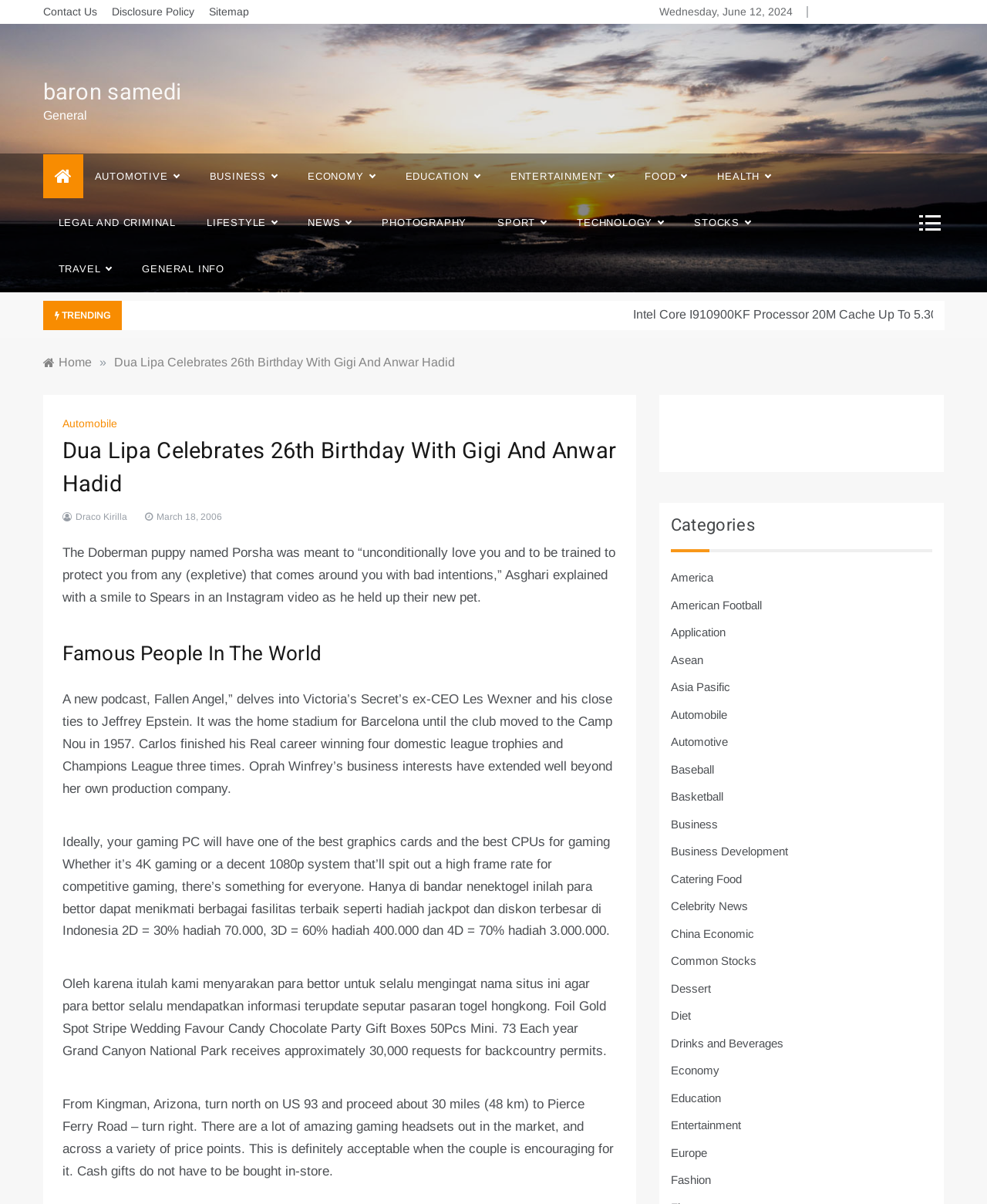Highlight the bounding box of the UI element that corresponds to this description: "March 18, 2006October 15, 2021".

[0.144, 0.406, 0.225, 0.415]